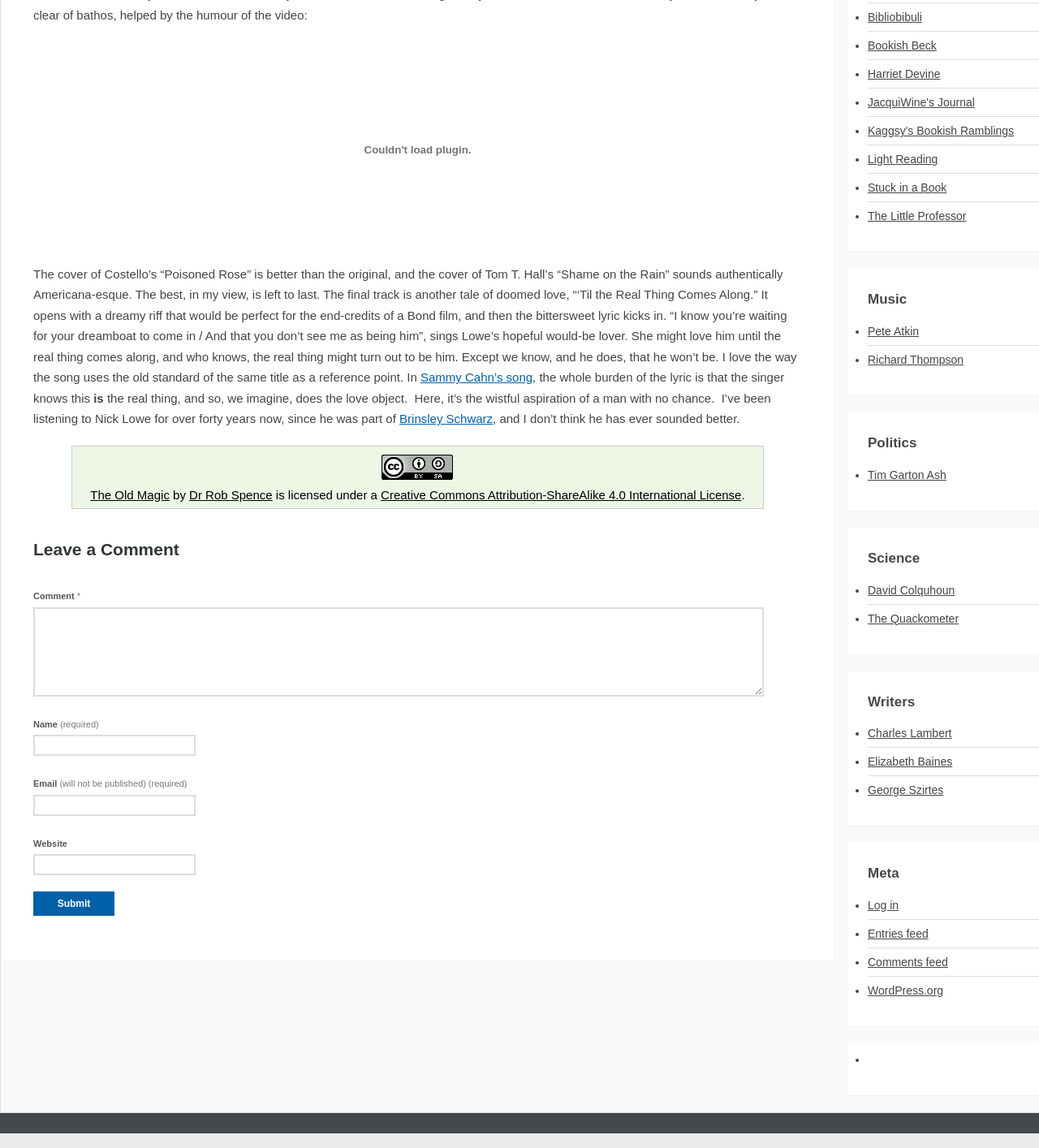Using the details in the image, give a detailed response to the question below:
What is the title of the song mentioned in the article?

The title of the song is mentioned in the article as '“‘Til the Real Thing Comes Along.” It opens with a dreamy riff that would be perfect for the end-credits of a Bond film, and then the bittersweet lyric kicks in.'